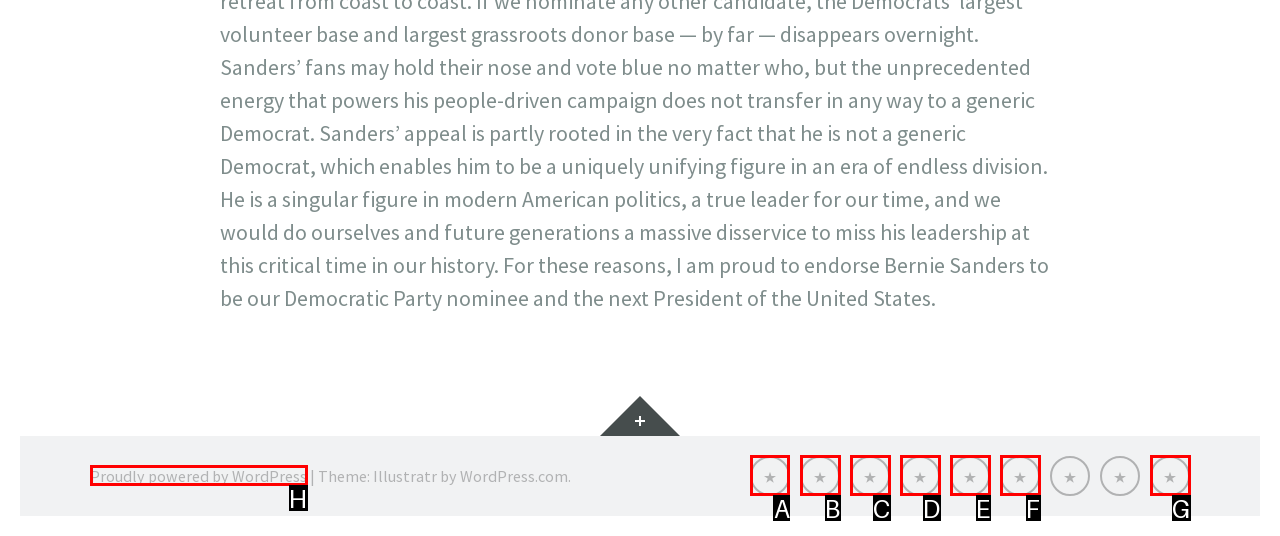From the options shown in the screenshot, tell me which lettered element I need to click to complete the task: Click on About Daisy.

A